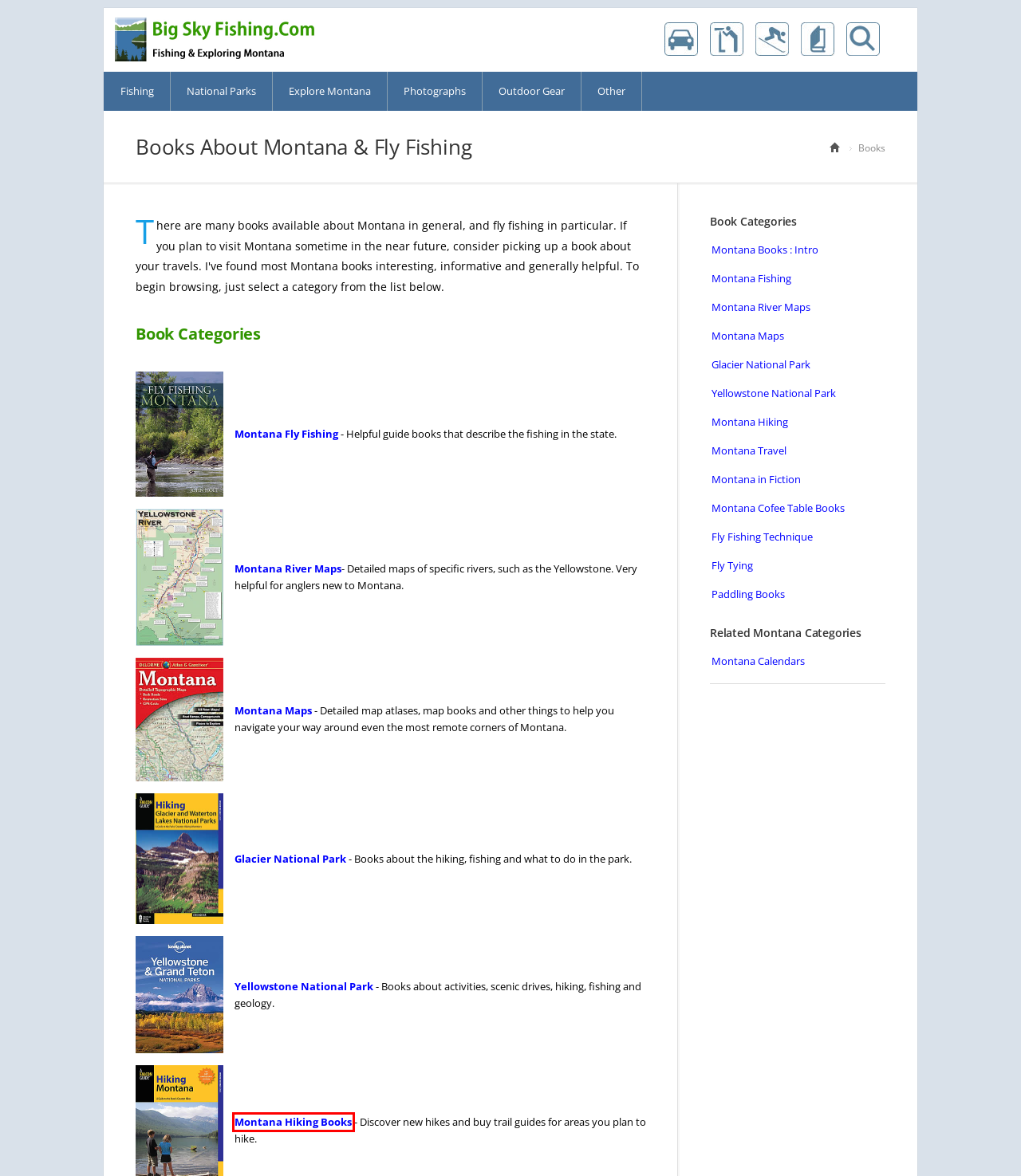A screenshot of a webpage is provided, featuring a red bounding box around a specific UI element. Identify the webpage description that most accurately reflects the new webpage after interacting with the selected element. Here are the candidates:
A. Montana Fishing Guidebooks : Find a Good Book About Fishing in Montana
B. Montana River Maps - Detailed Maps by Montana Afloat & More
C. Montana Travel Books
D. Glacier National Park Guidebooks
E. Yellowstone National Park Guidebooks
F. Montana Fiction Books : Novels Set in Montana
G. Montana Hiking Books & Maps
H. Fly Tying Books : Various Guides for Beginners & Experts

G